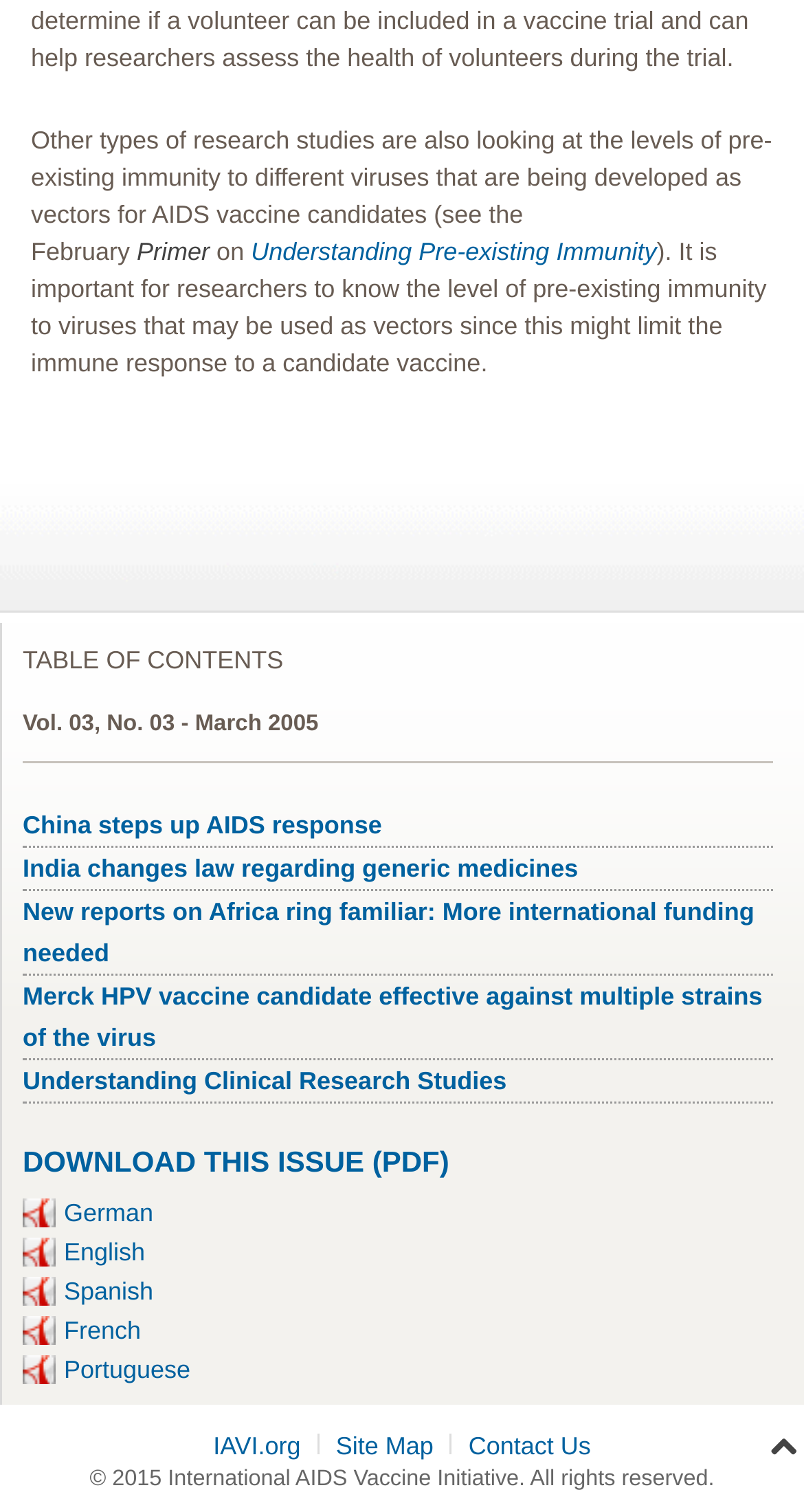Identify the bounding box coordinates for the element you need to click to achieve the following task: "Download this issue in PDF". Provide the bounding box coordinates as four float numbers between 0 and 1, in the form [left, top, right, bottom].

[0.028, 0.757, 0.962, 0.779]